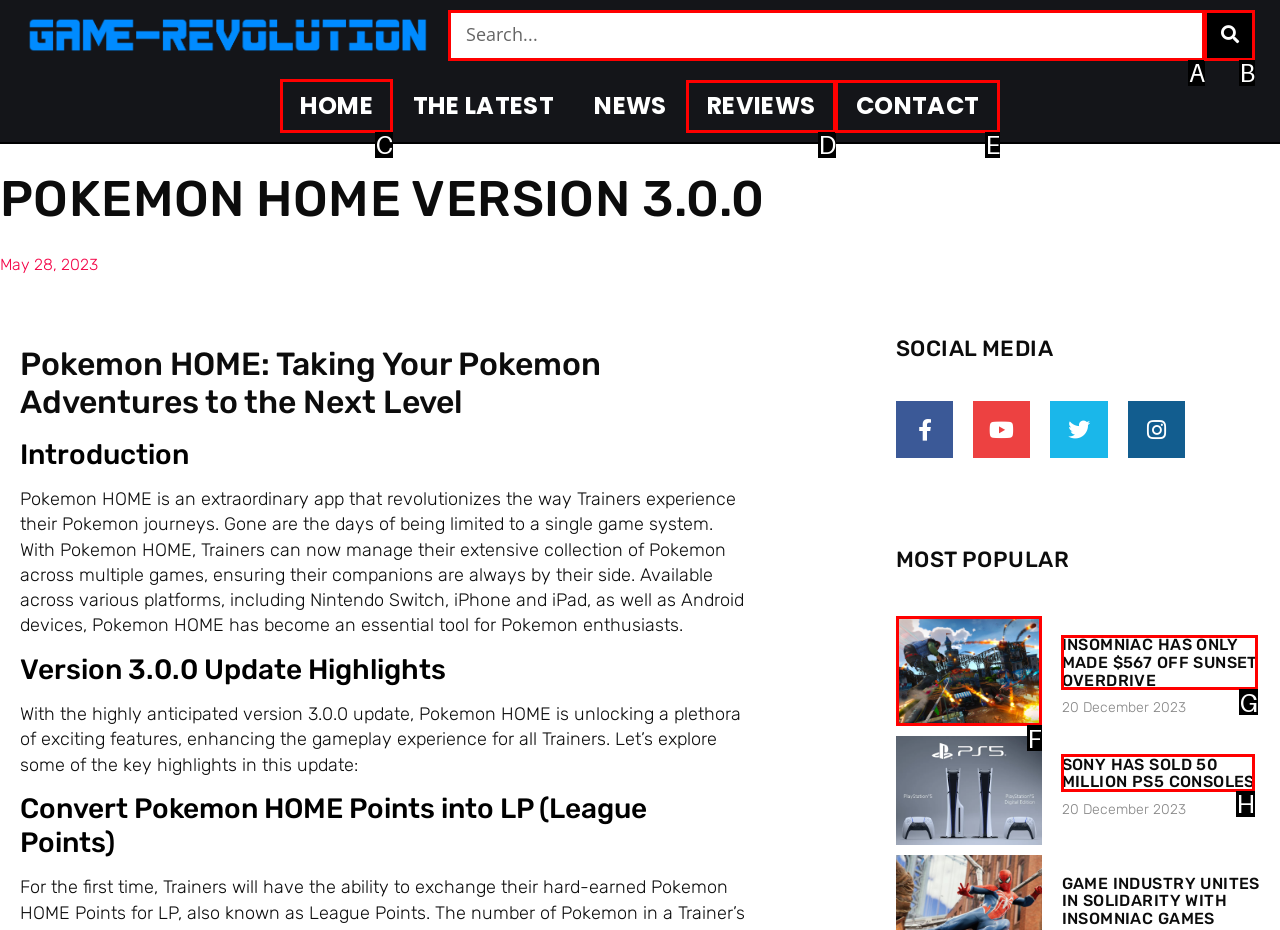To complete the instruction: Go to HOME page, which HTML element should be clicked?
Respond with the option's letter from the provided choices.

C